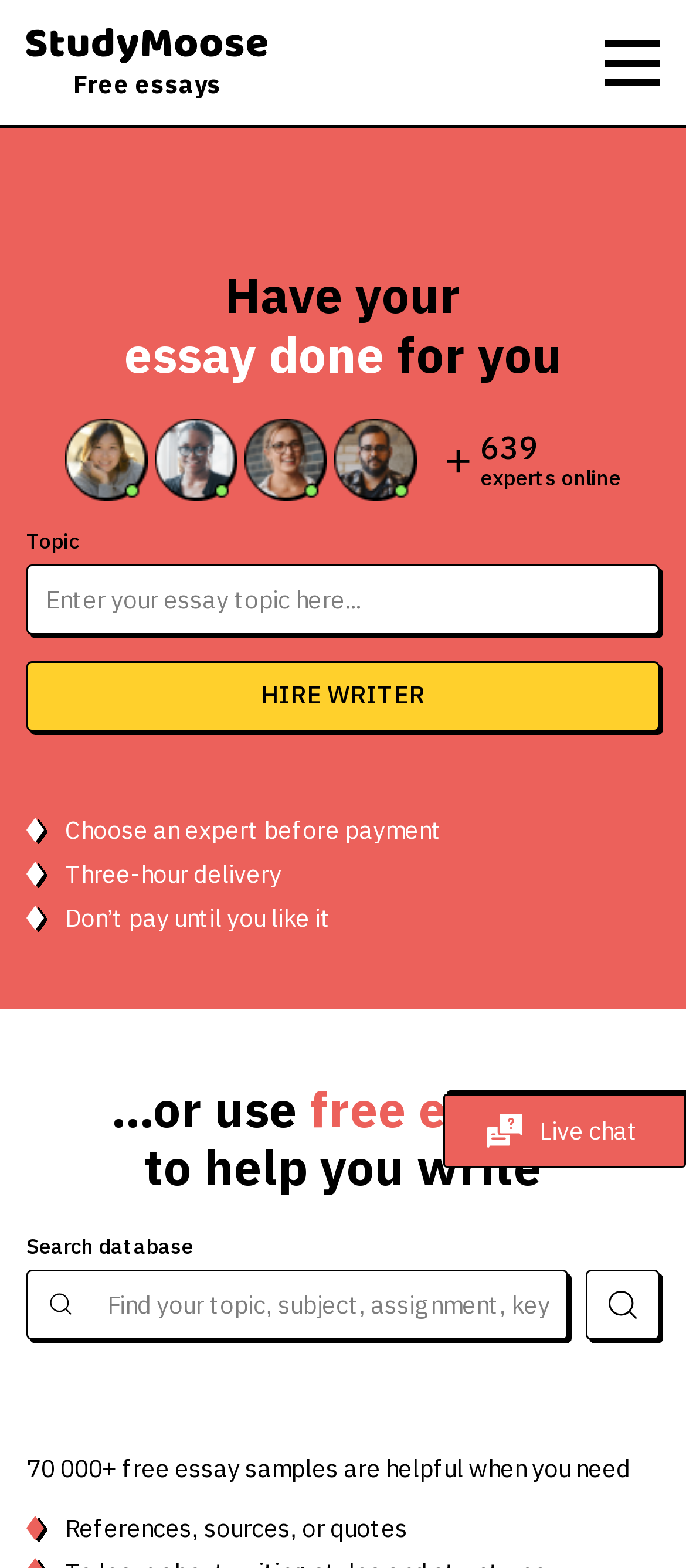Give a one-word or one-phrase response to the question: 
What is the purpose of the 'HIRE WRITER' link?

To hire a writer